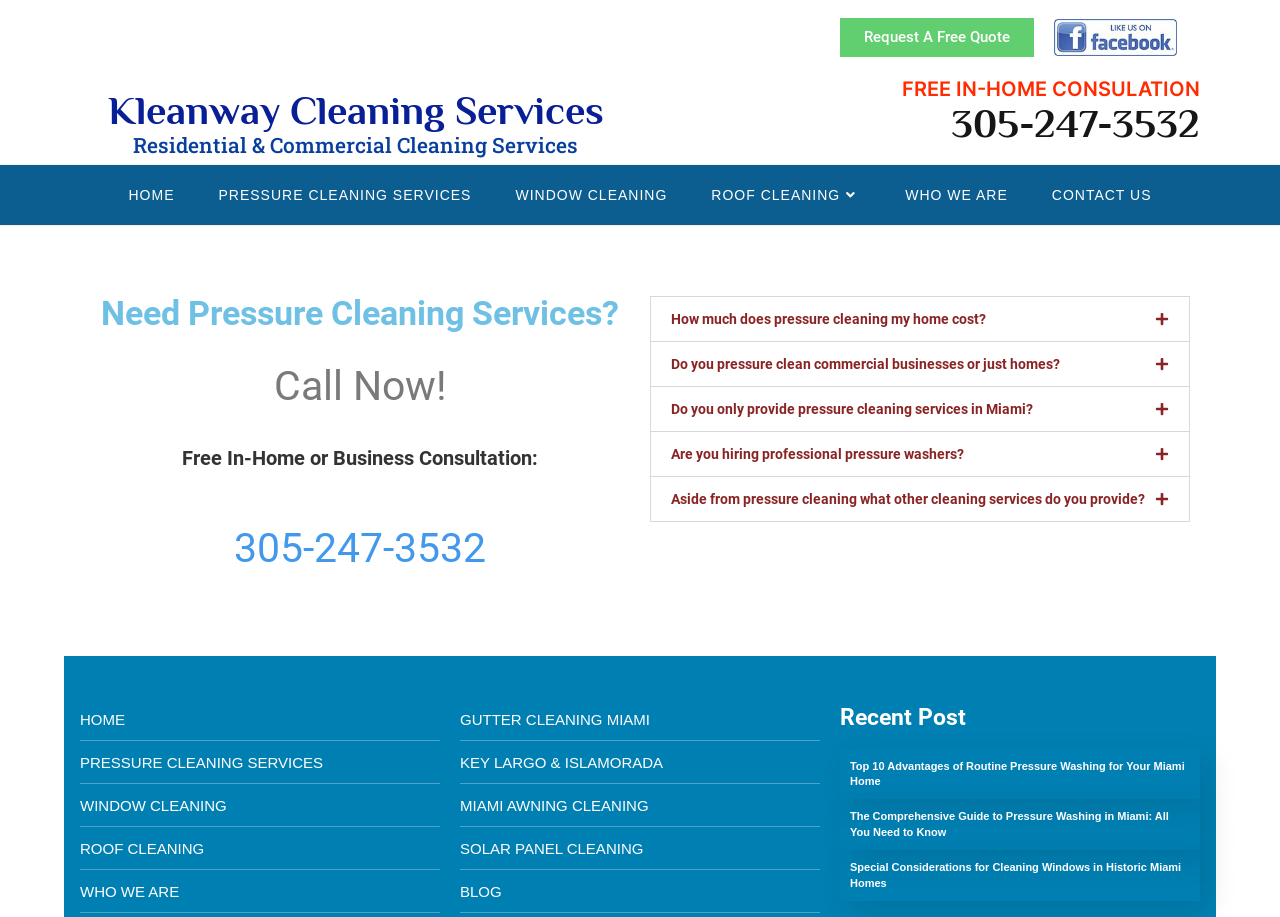What is the name of the company providing pressure cleaning services?
Please provide a single word or phrase answer based on the image.

Kleanway Cleaning Services